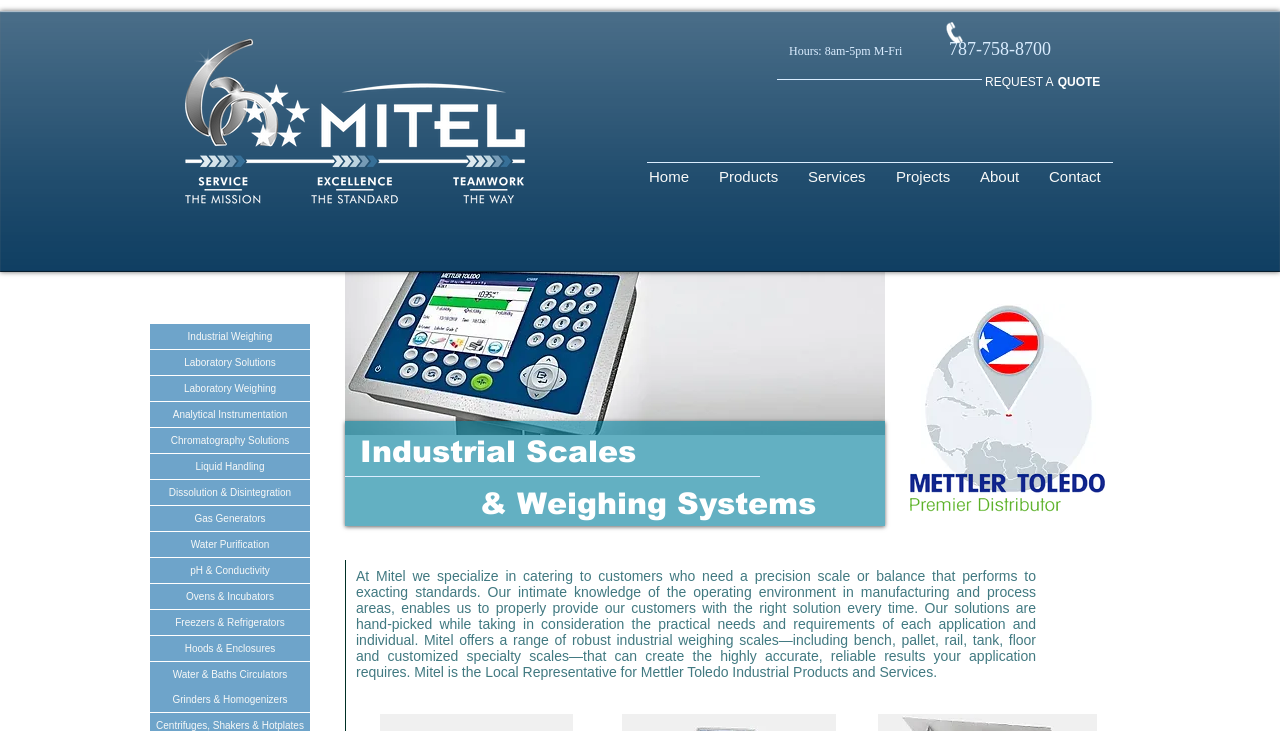Explain the webpage's layout and main content in detail.

The webpage is about Industrial Scales and Weighing solutions provided by Mitel Lab&Process PR. At the top left, there is a logo of Mitel PR Lab & Process Solutions, which is an image linked to the company's website. Below the logo, there is a heading displaying the company's hours of operation and contact number.

On the top right, there is a call-to-action link to "REQUEST A QUOTE". Below this link, there is a navigation menu labeled "Site" that contains links to various sections of the website, including "Home", "Products", "Services", "Projects", "About", and "Contact".

On the left side of the page, there is a list of links categorized under "Industrial Weighing", "Laboratory Solutions", and other related topics. These links are stacked vertically, with "Industrial Weighing" at the top and "Water & Baths Circulators" at the bottom.

In the main content area, there is an image of a industrial weighing scale, accompanied by a heading that reads "Industrial Scales & Weighing Systems". Below the image, there is a paragraph of text that describes Mitel's expertise in providing precision scales and balances that meet exacting standards. The text explains how Mitel's solutions are tailored to meet the practical needs of each application and individual.

Further down, there is another paragraph of text that highlights Mitel's range of industrial weighing scales, including bench, pallet, rail, tank, floor, and customized specialty scales. The text emphasizes the accuracy and reliability of these scales.

Finally, there is a statement that Mitel is the local representative for Mettler Toledo Industrial Products and Services, accompanied by an image of the Mettler Toledo logo.